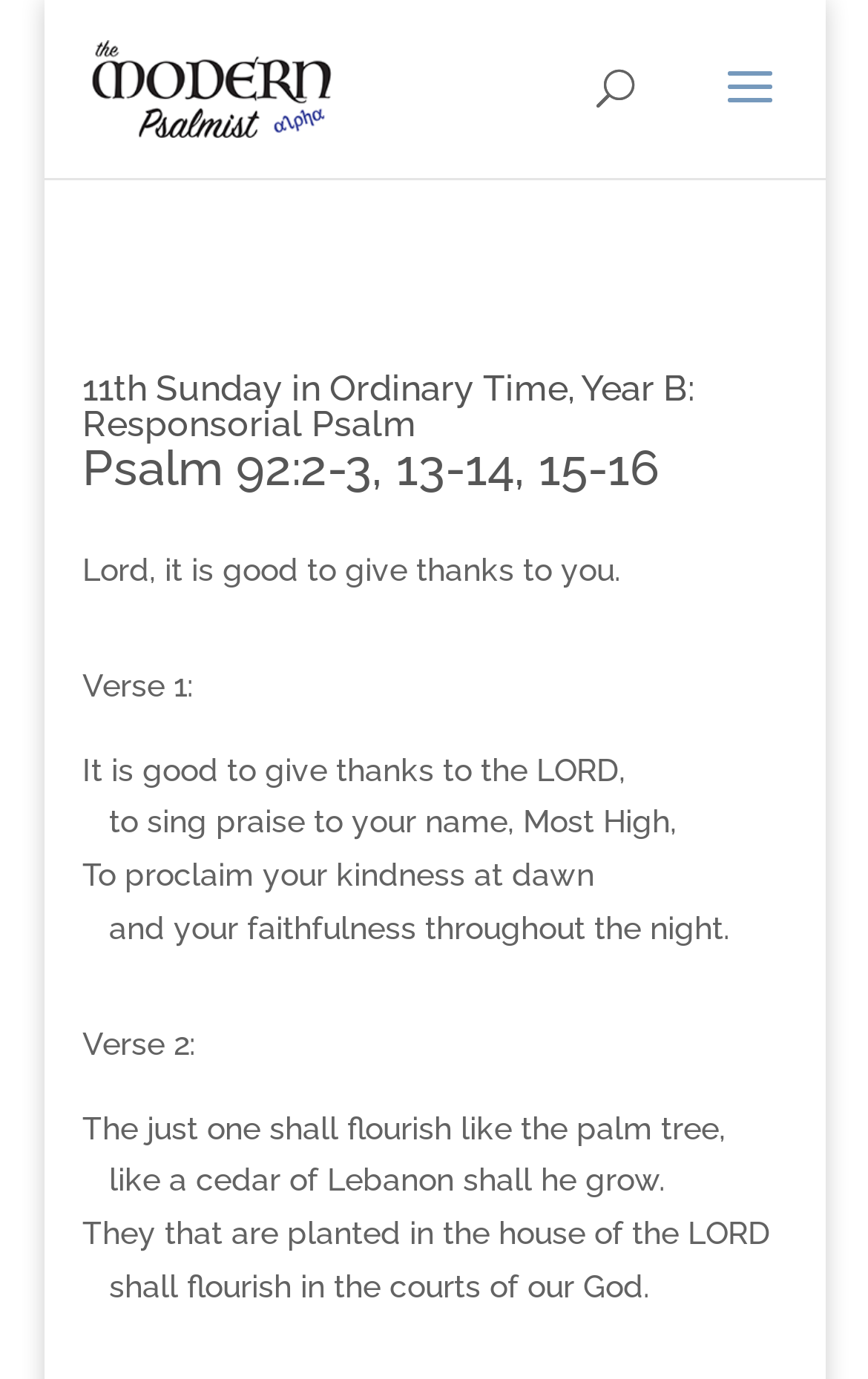Provide a short answer to the following question with just one word or phrase: What is the first verse of the psalm?

Lord, it is good to give thanks to you